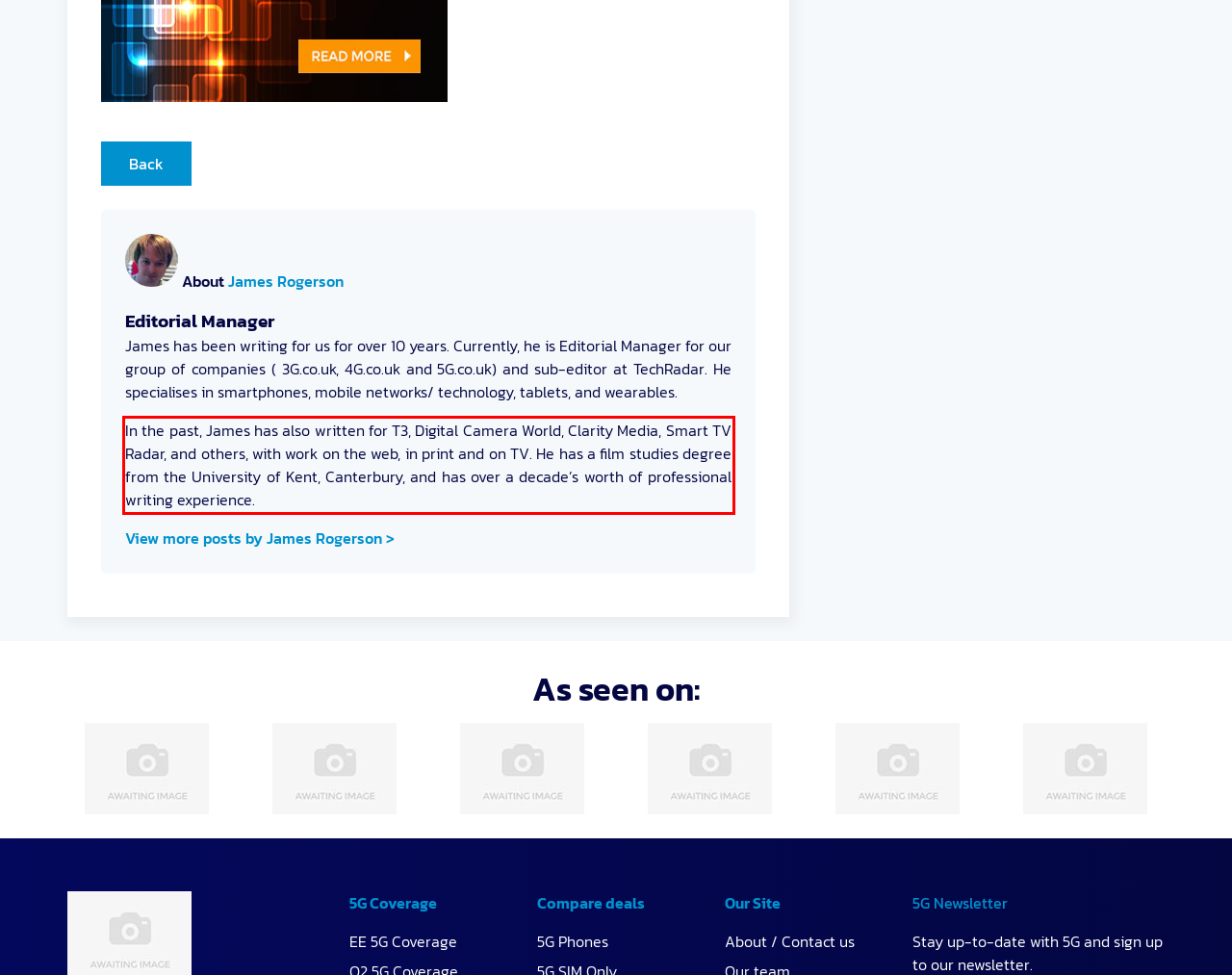You are given a screenshot with a red rectangle. Identify and extract the text within this red bounding box using OCR.

In the past, James has also written for T3, Digital Camera World, Clarity Media, Smart TV Radar, and others, with work on the web, in print and on TV. He has a film studies degree from the University of Kent, Canterbury, and has over a decade’s worth of professional writing experience.